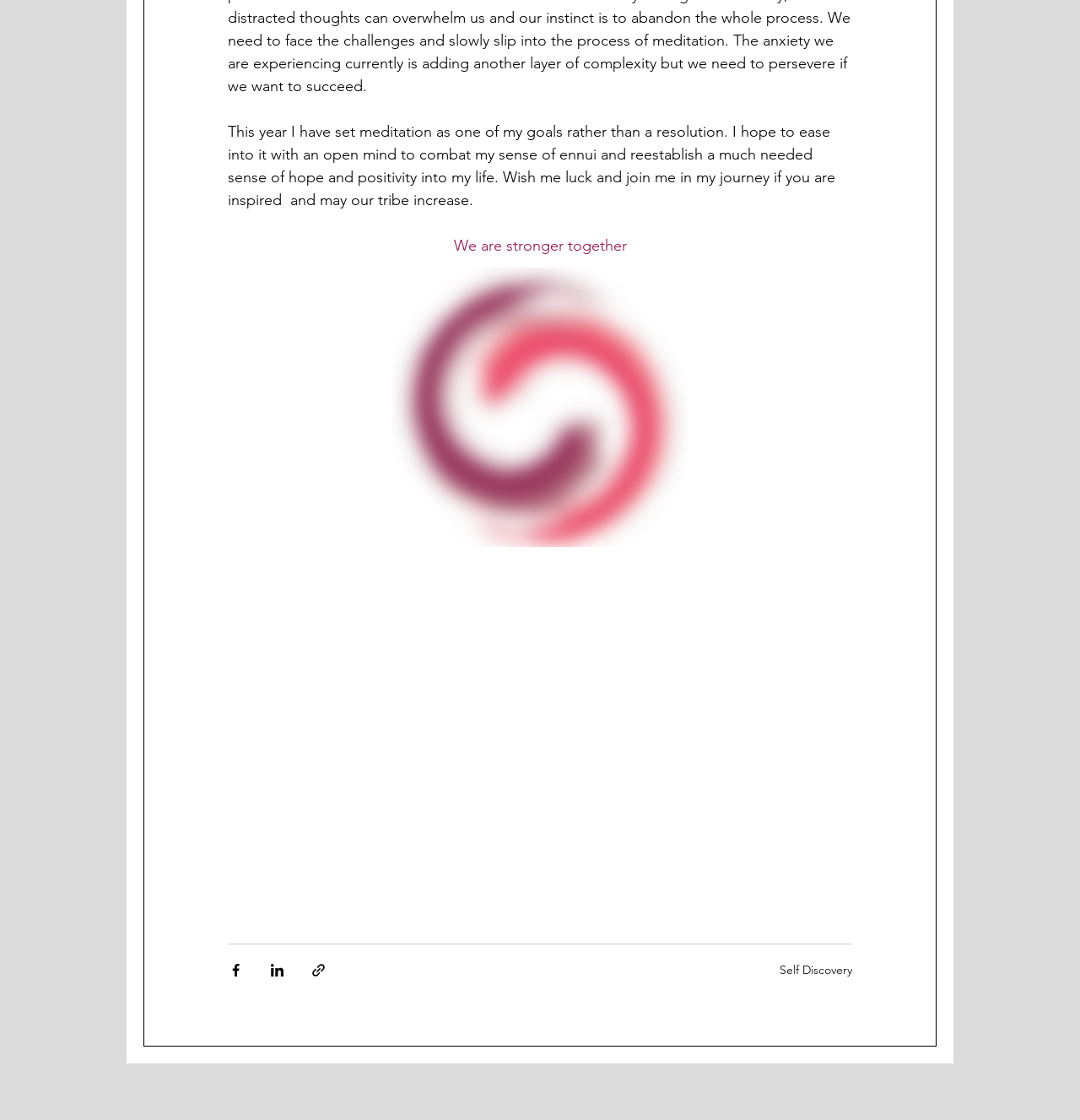What is the motivational phrase on the webpage?
Look at the image and respond with a single word or a short phrase.

We are stronger together